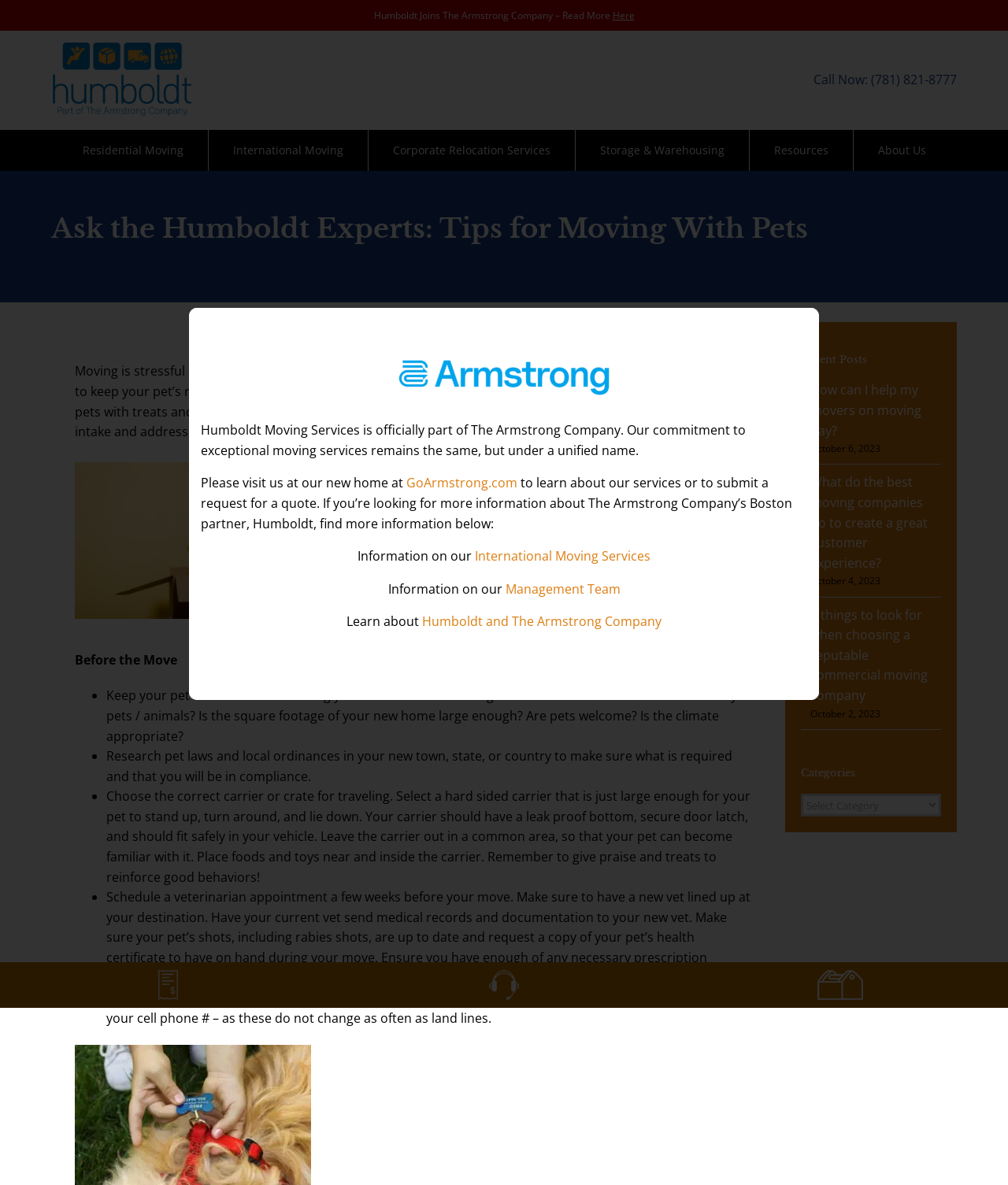Identify the bounding box coordinates for the region to click in order to carry out this instruction: "Click the 'Request a Free Quote' button". Provide the coordinates using four float numbers between 0 and 1, formatted as [left, top, right, bottom].

[0.0, 0.818, 0.333, 0.844]